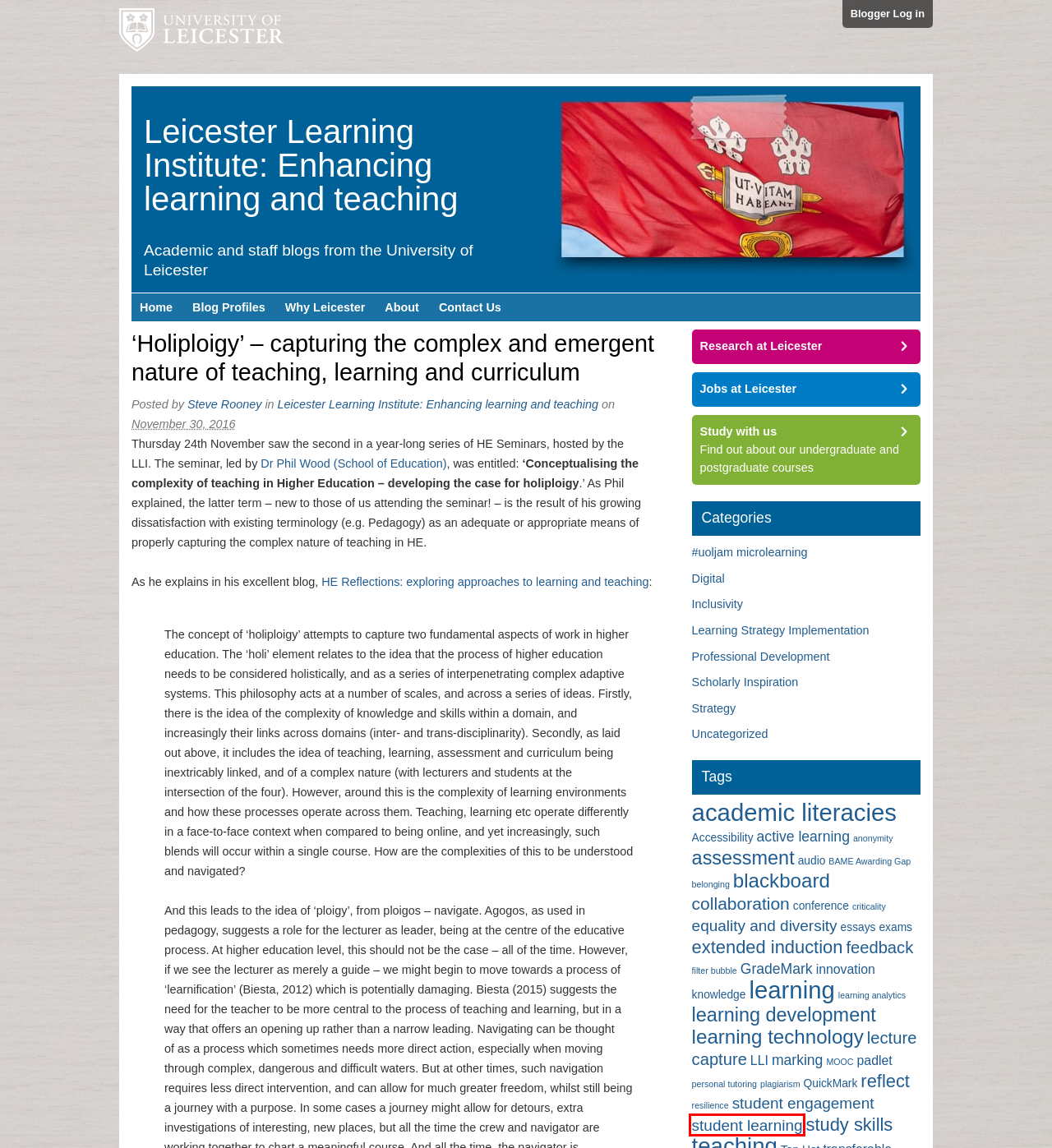You are given a screenshot of a webpage with a red rectangle bounding box around a UI element. Select the webpage description that best matches the new webpage after clicking the element in the bounding box. Here are the candidates:
A. Study | University of Leicester
B. Learning Strategy Implementation
C. conference
D. personal tutoring
E. Scholarly Inspiration
F. student learning
G. Digital
H. Steve Rooney

F